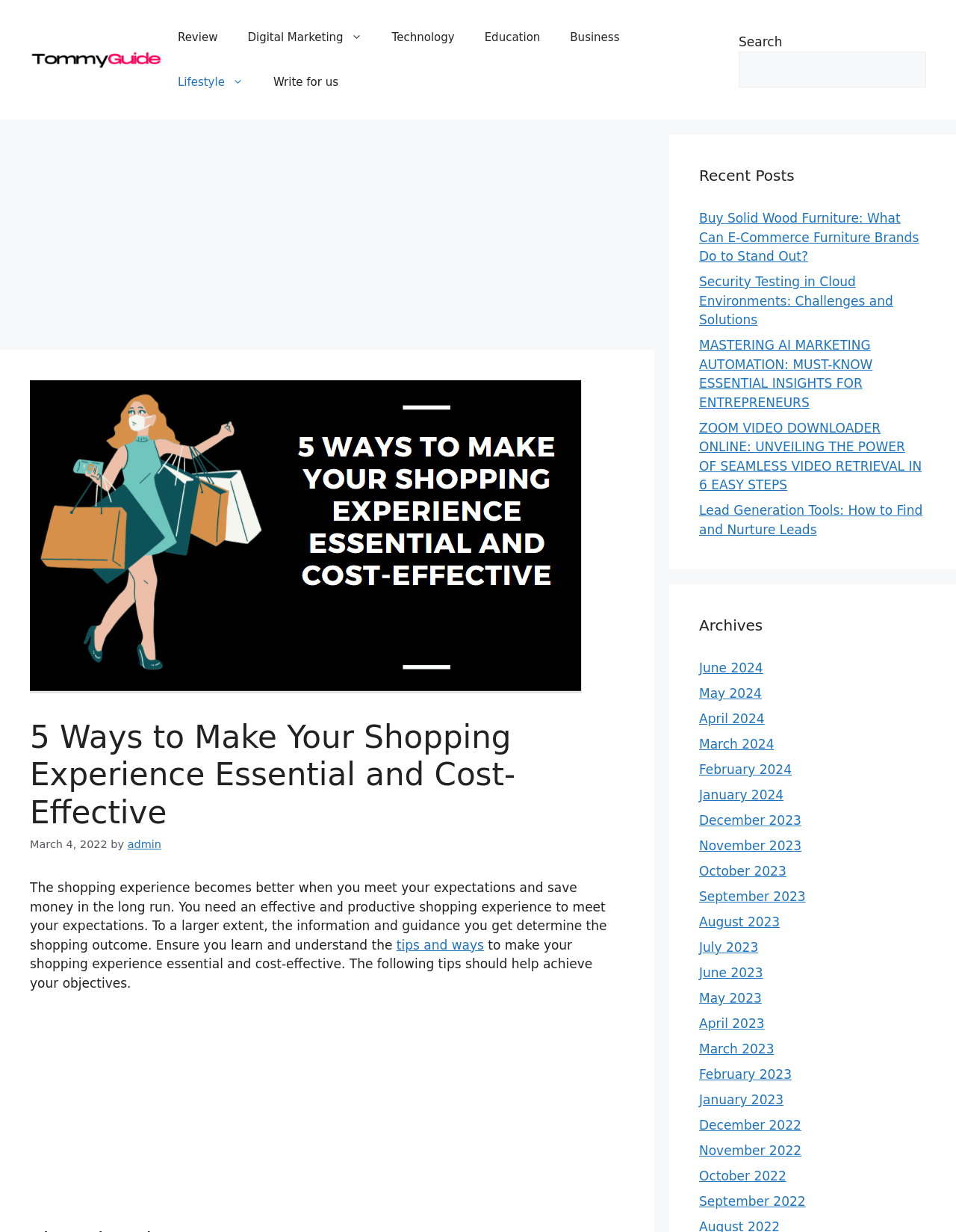Please give a concise answer to this question using a single word or phrase: 
What is the name of the website?

Tommy Guide